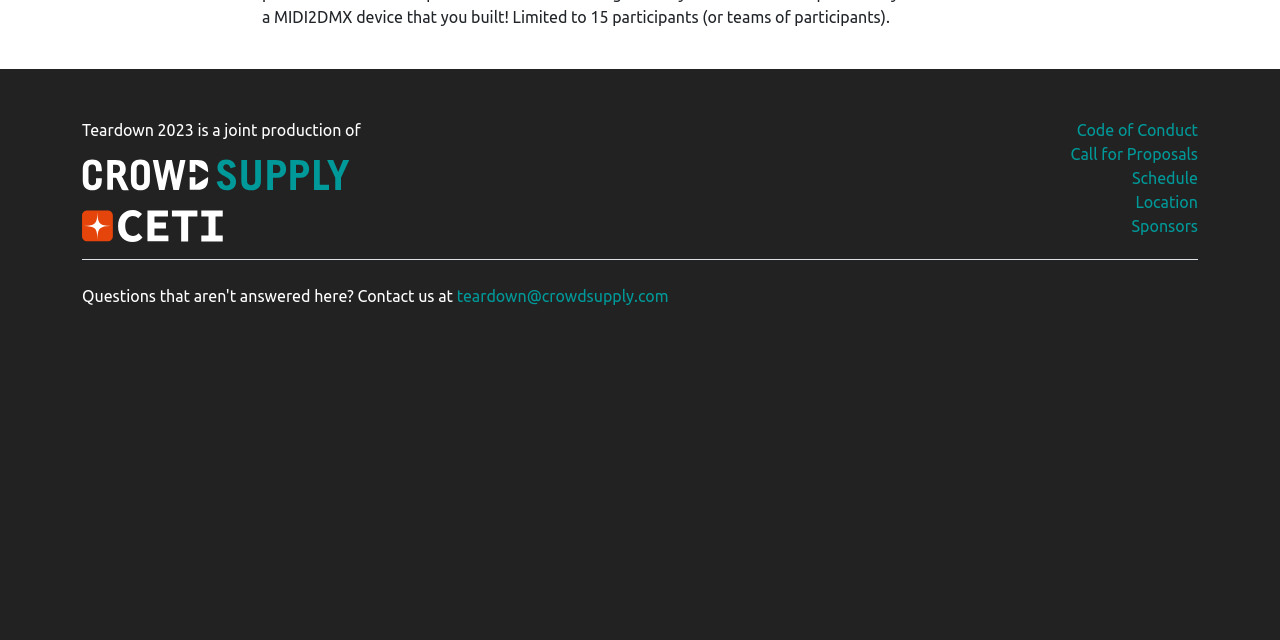Identify and provide the bounding box coordinates of the UI element described: "Code of Conduct". The coordinates should be formatted as [left, top, right, bottom], with each number being a float between 0 and 1.

[0.841, 0.189, 0.936, 0.217]